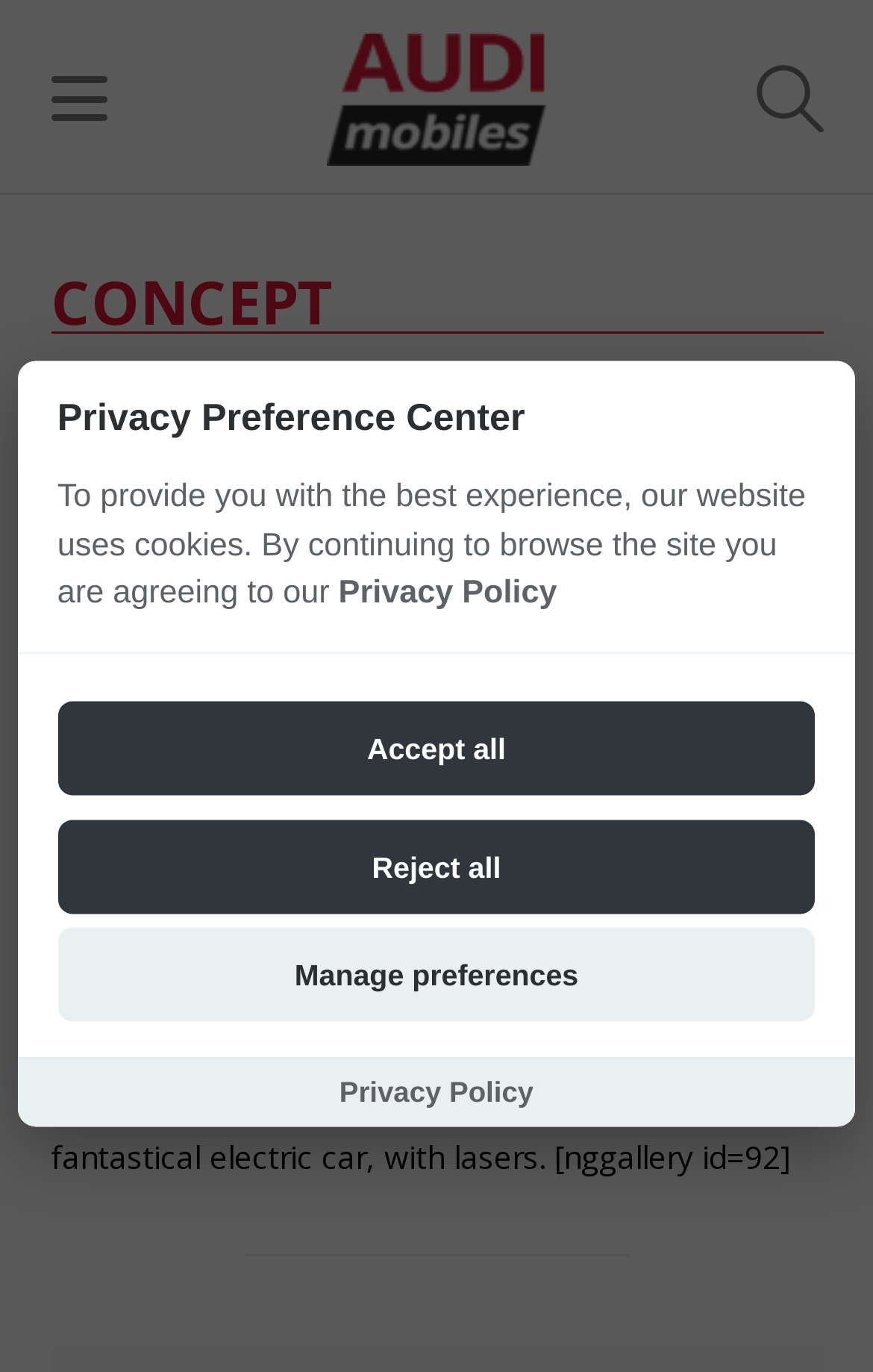What is the logo of the website?
Please respond to the question with a detailed and thorough explanation.

The logo of the website is Audimobiles, which can be inferred from the image element with the text 'Audimobiles logo' and its bounding box coordinates [0.374, 0.0, 0.626, 0.124]